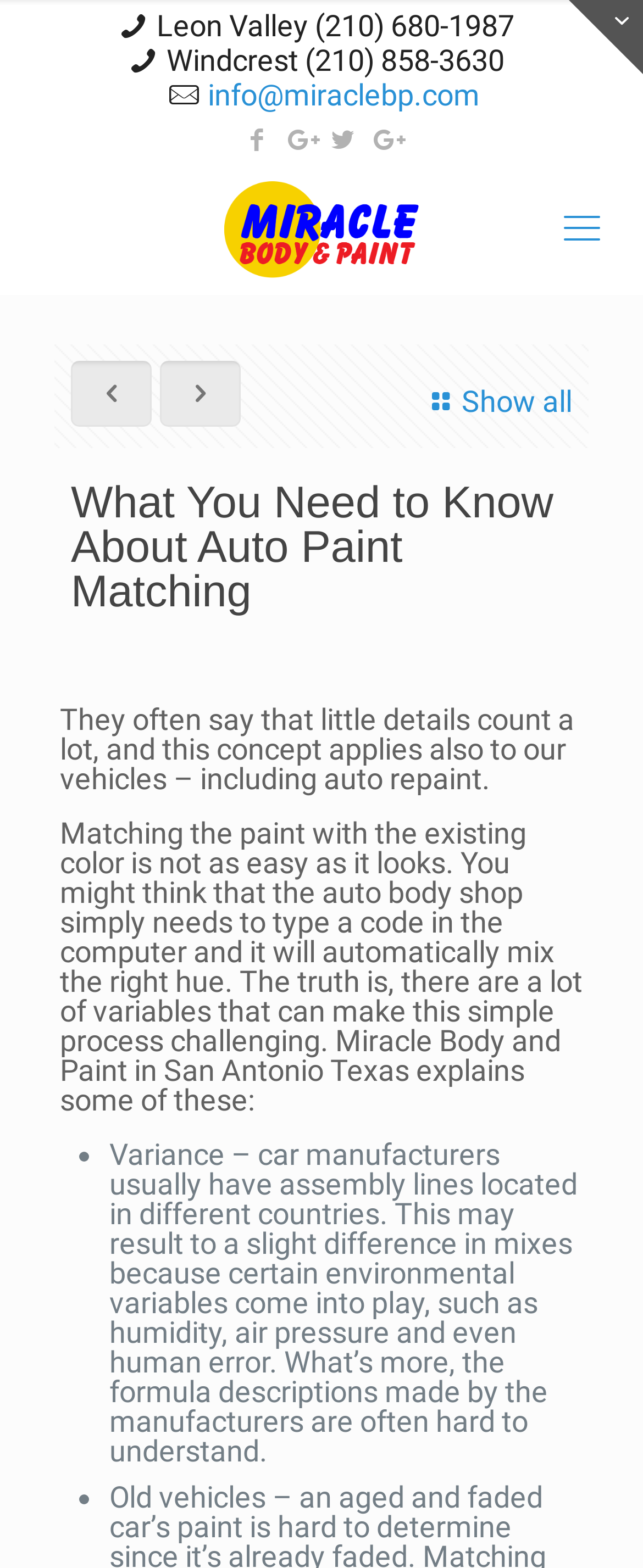Generate the title text from the webpage.

What You Need to Know About Auto Paint Matching